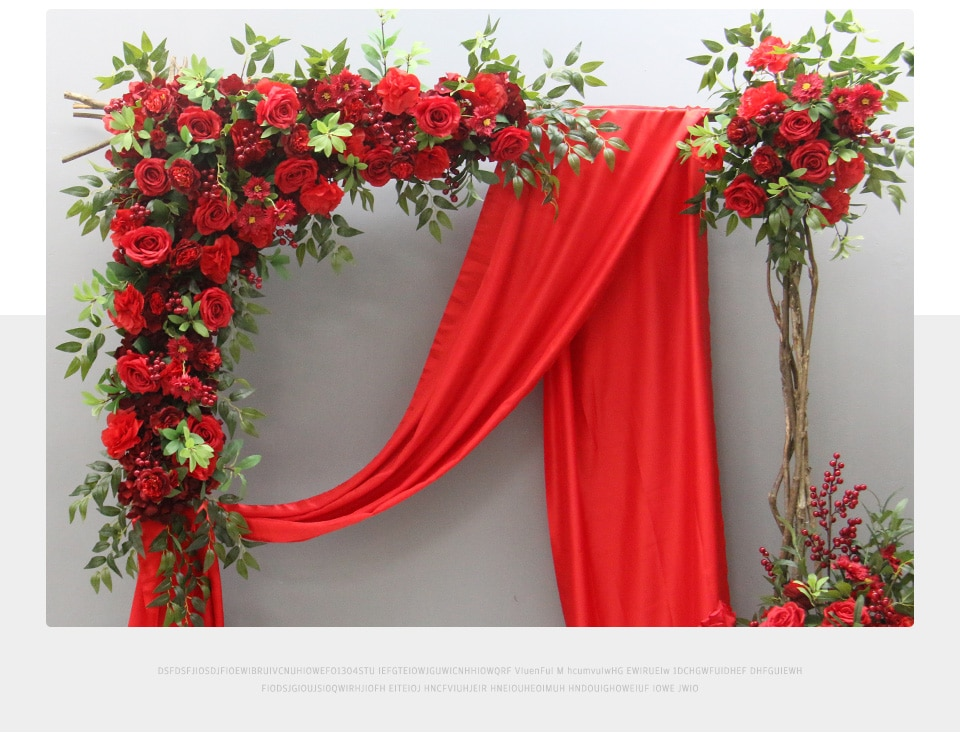Answer the question using only a single word or phrase: 
What is the benefit of using durable materials?

Suitable for multiple events